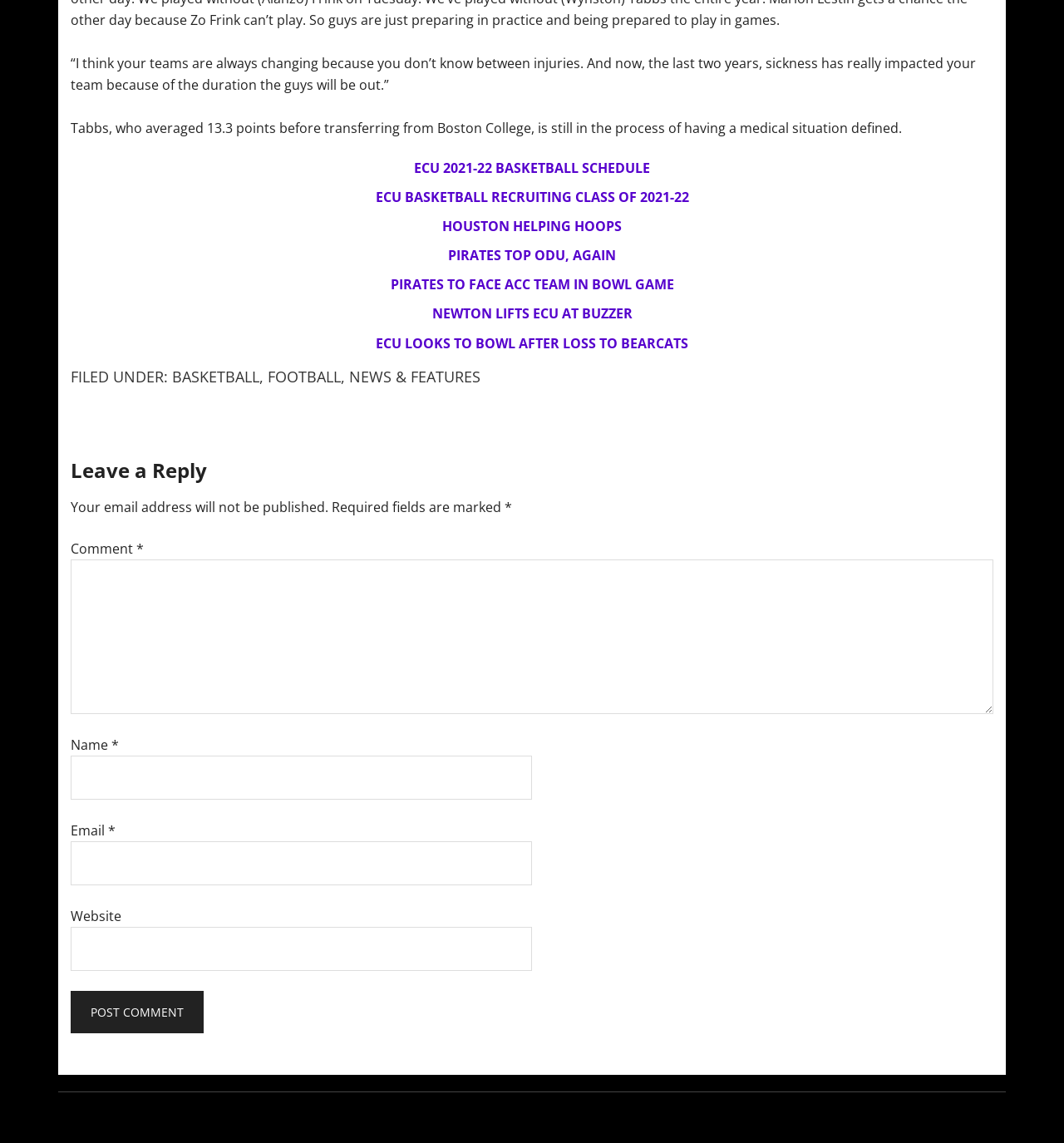Please determine the bounding box coordinates of the clickable area required to carry out the following instruction: "Click on the 'Discover' link". The coordinates must be four float numbers between 0 and 1, represented as [left, top, right, bottom].

None